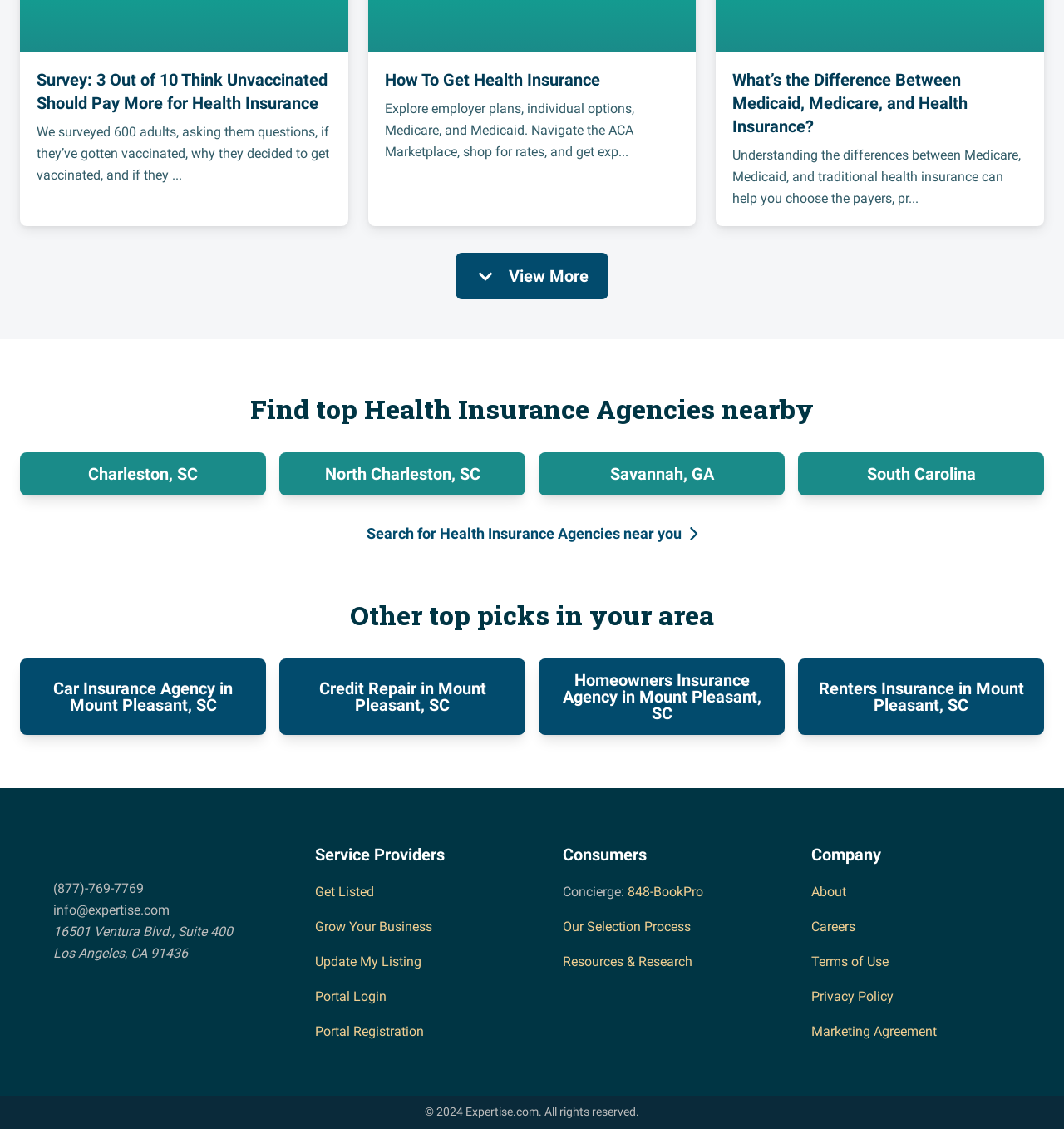Show the bounding box coordinates of the region that should be clicked to follow the instruction: "Learn about Medicaid, Medicare, and health insurance differences."

[0.689, 0.06, 0.966, 0.122]